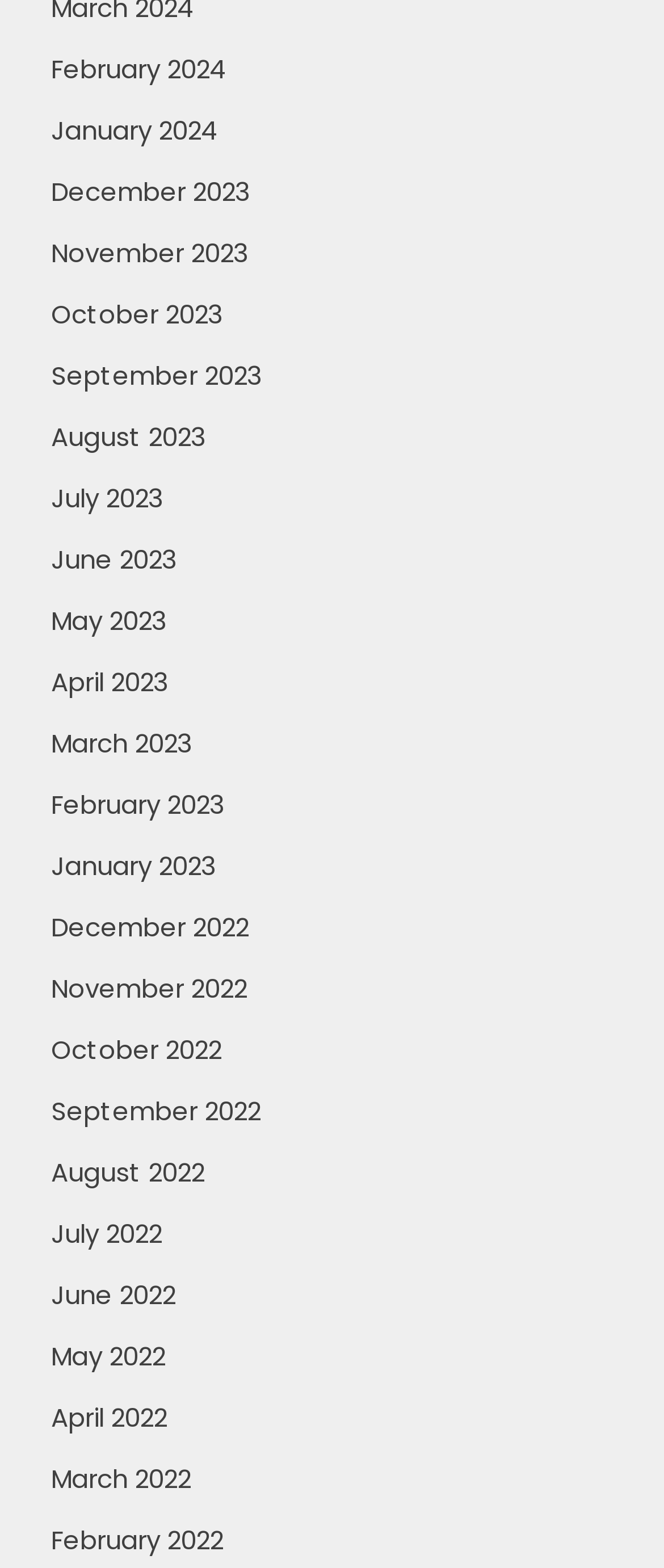Please provide the bounding box coordinates for the element that needs to be clicked to perform the instruction: "go to January 2023". The coordinates must consist of four float numbers between 0 and 1, formatted as [left, top, right, bottom].

[0.077, 0.541, 0.326, 0.564]